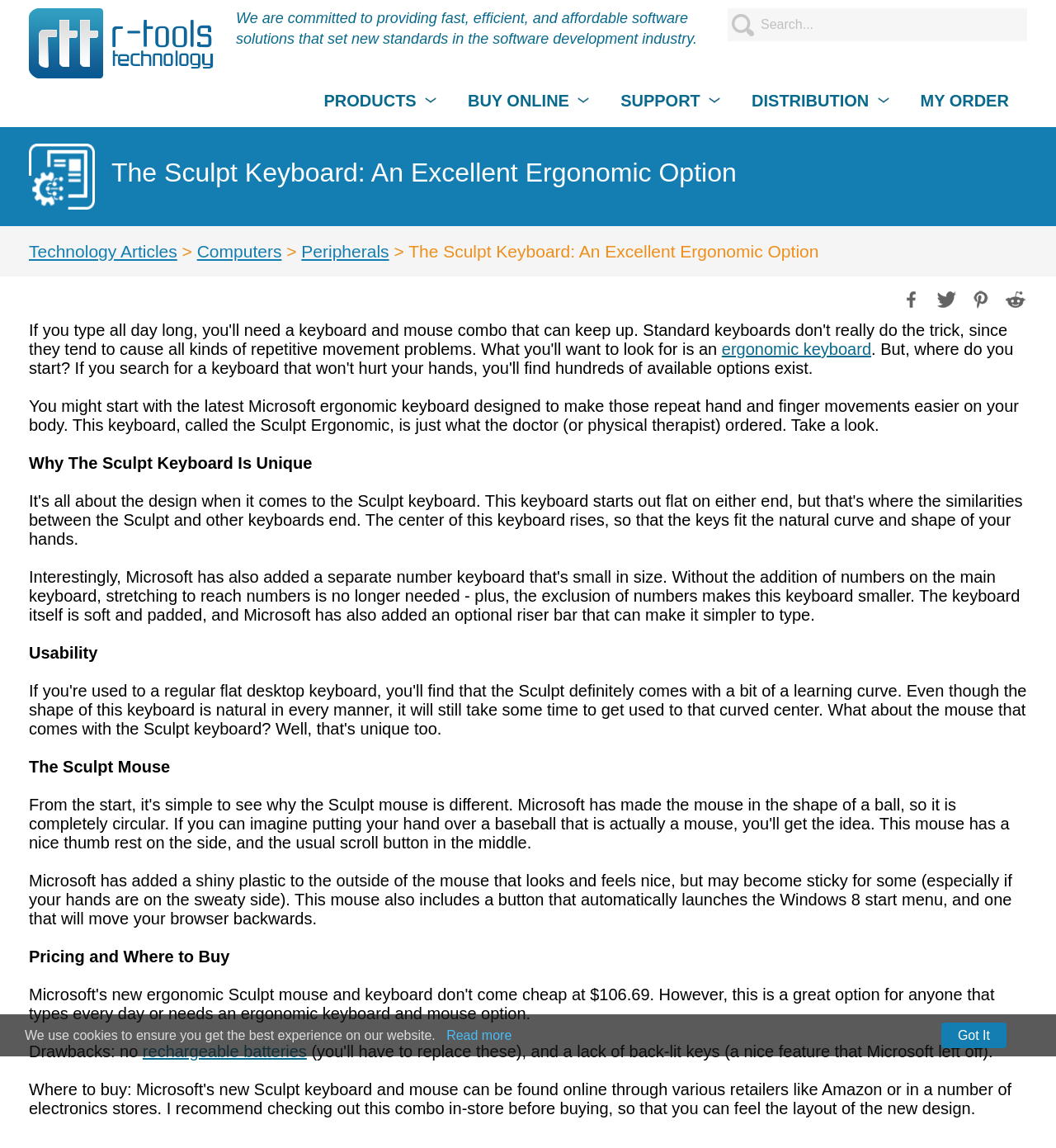What is a drawback of the Sculpt Keyboard?
Provide a detailed and extensive answer to the question.

I found this information by reading the text on the webpage, which mentions 'Drawbacks: no rechargeable batteries'.